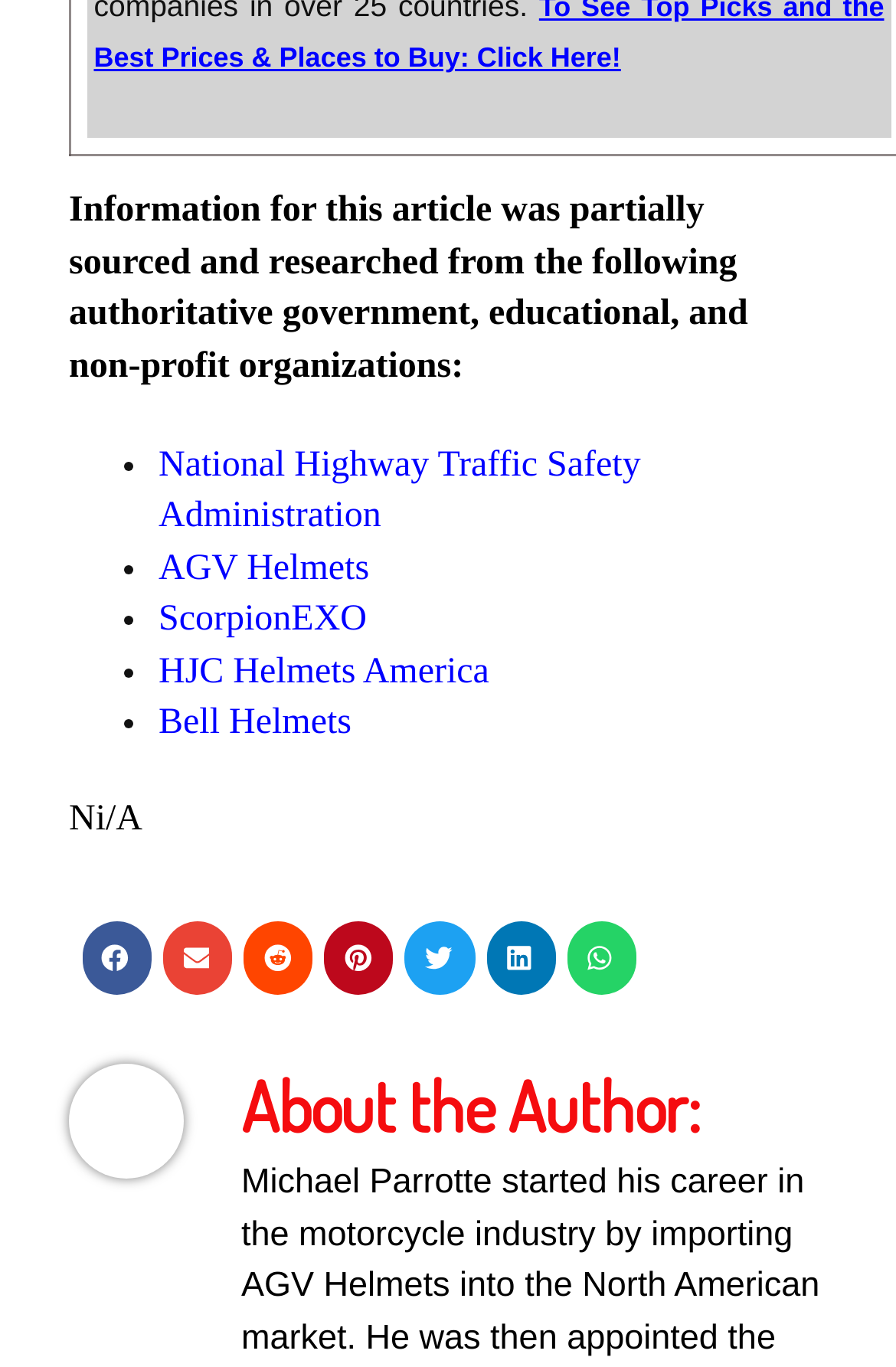How many links are listed in the article?
Please answer the question with a single word or phrase, referencing the image.

5